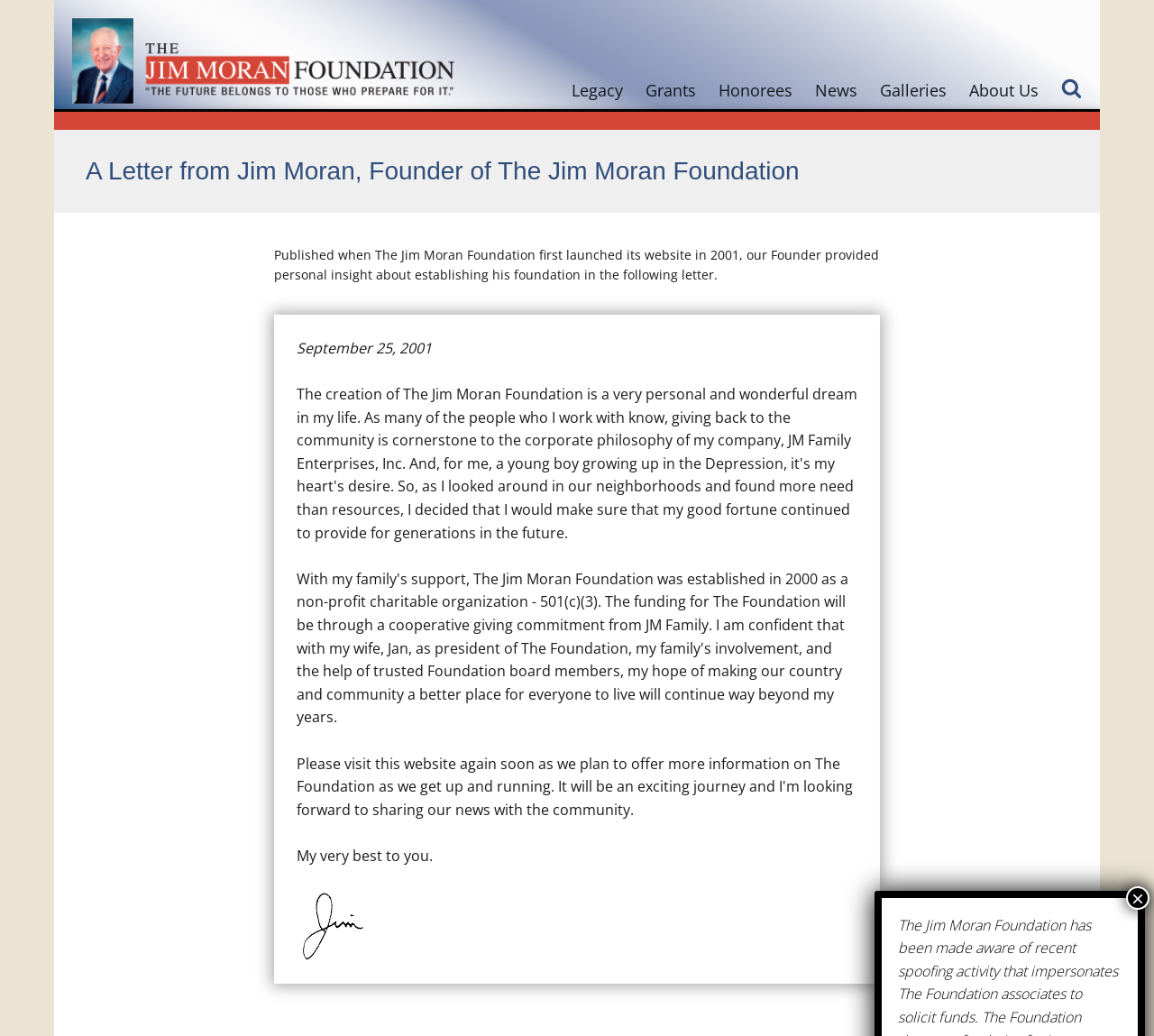Can you pinpoint the bounding box coordinates for the clickable element required for this instruction: "read the letter from Jim Moran"? The coordinates should be four float numbers between 0 and 1, i.e., [left, top, right, bottom].

[0.238, 0.238, 0.762, 0.274]